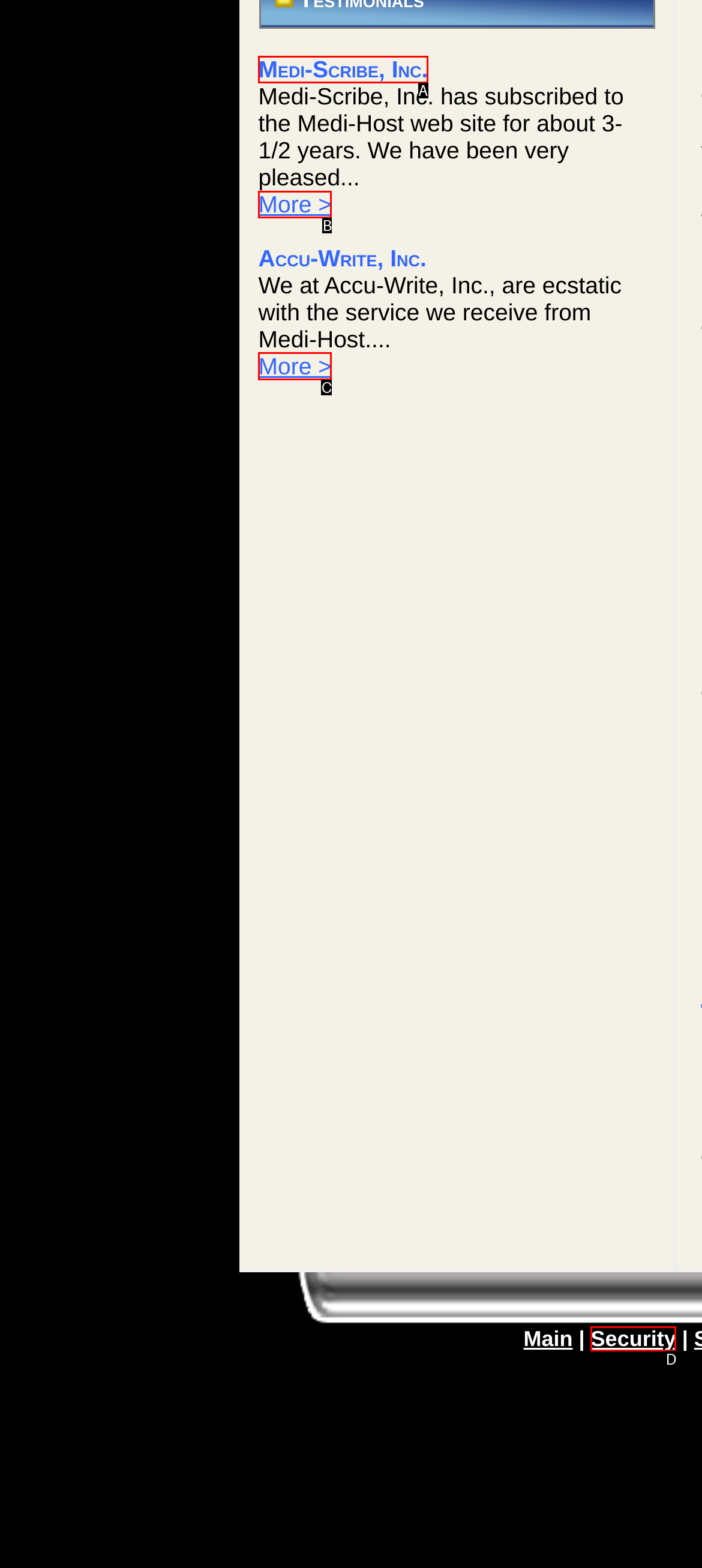Find the HTML element that corresponds to the description: More >. Indicate your selection by the letter of the appropriate option.

C